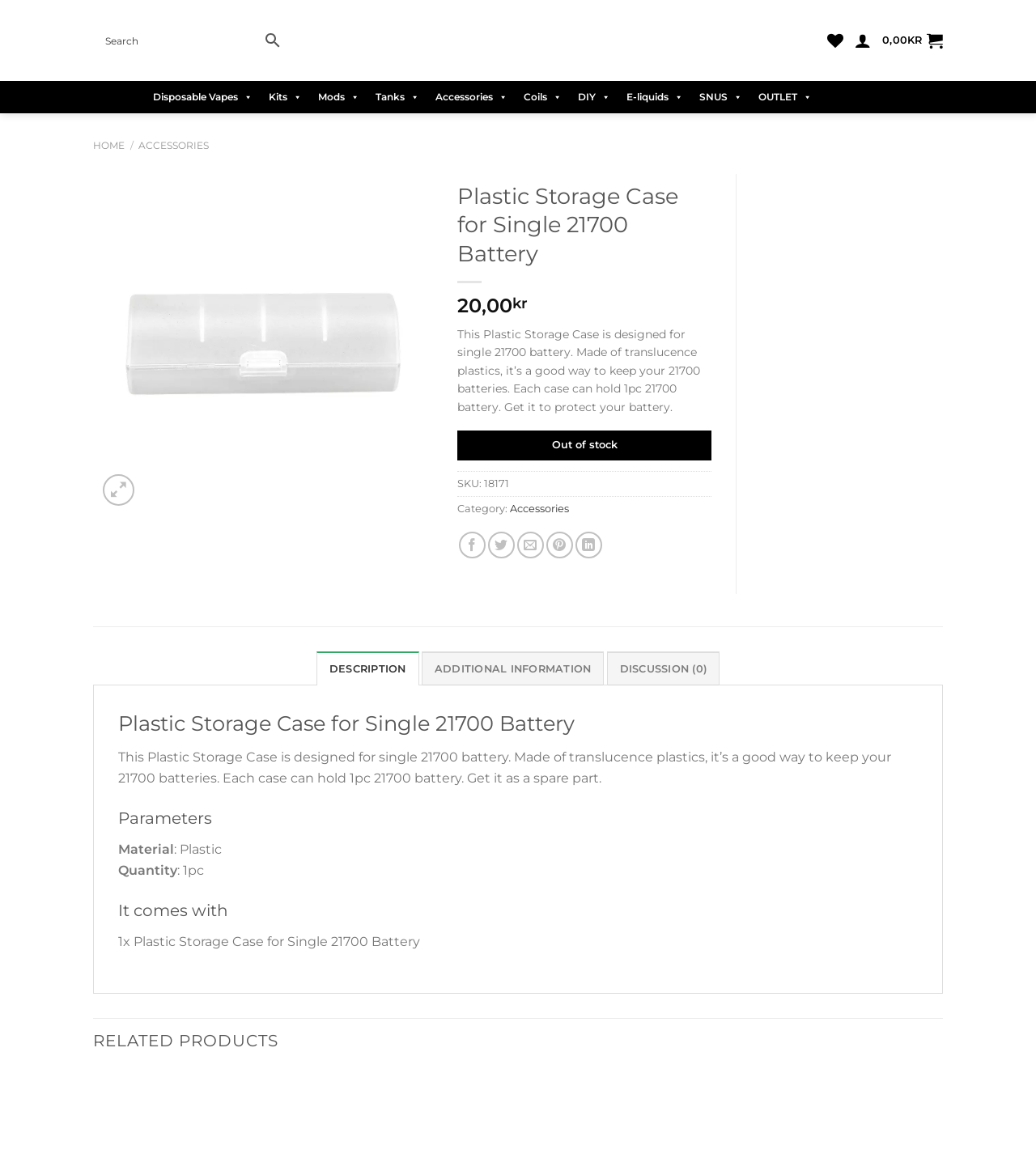What is the category of the Plastic Storage Case?
Please answer the question as detailed as possible.

I found the category of the Plastic Storage Case by looking at the text 'Category:' and the link 'Accessories' which is located next to it.